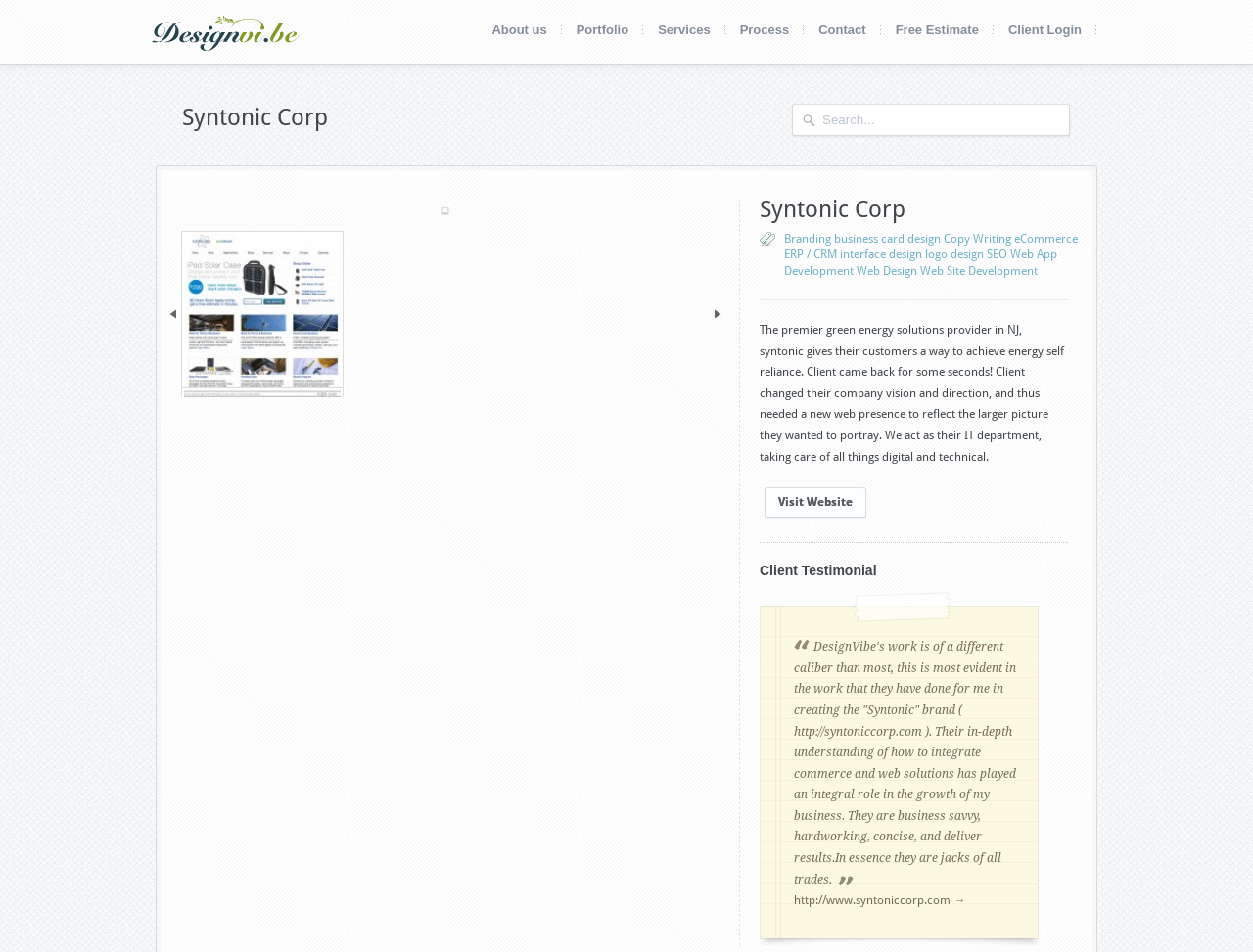Please find the bounding box coordinates of the section that needs to be clicked to achieve this instruction: "Follow on Twitter".

None